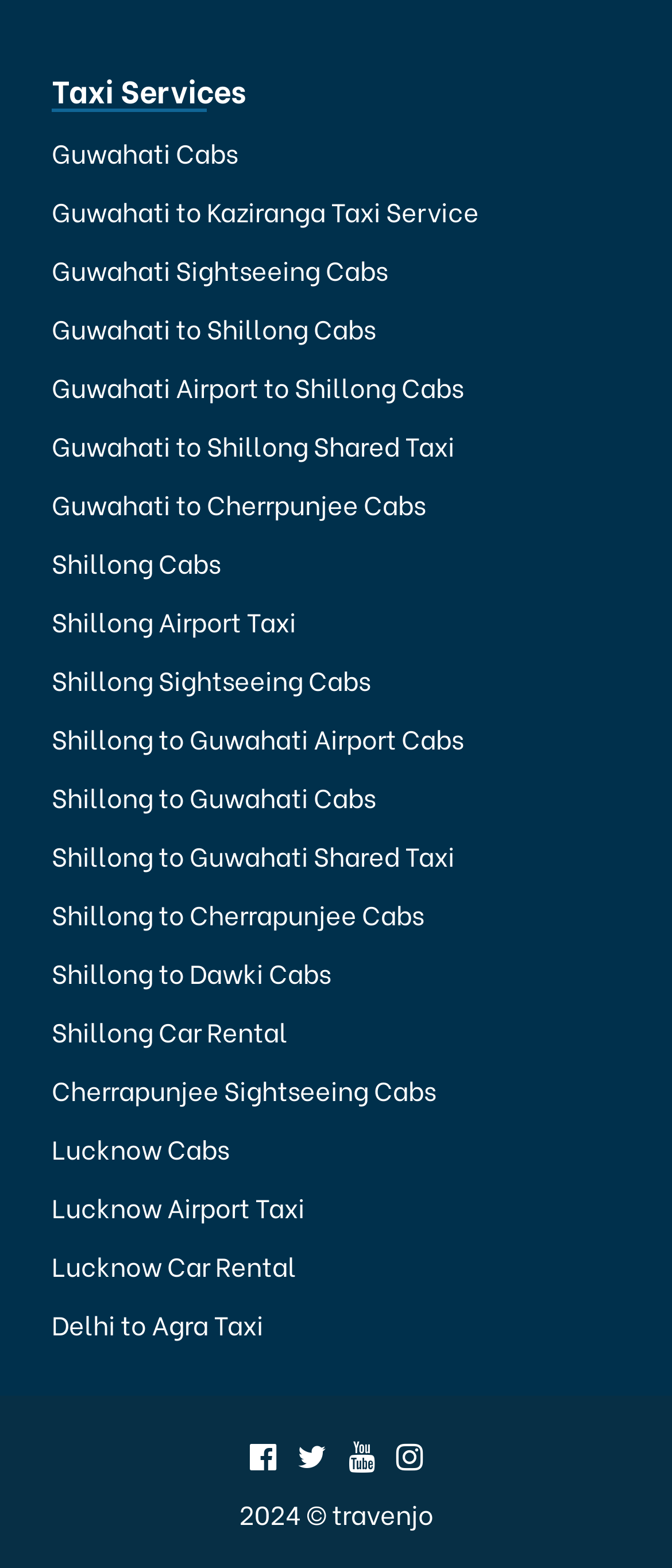What is the last link on the webpage?
Examine the screenshot and reply with a single word or phrase.

Lucknow Car Rental